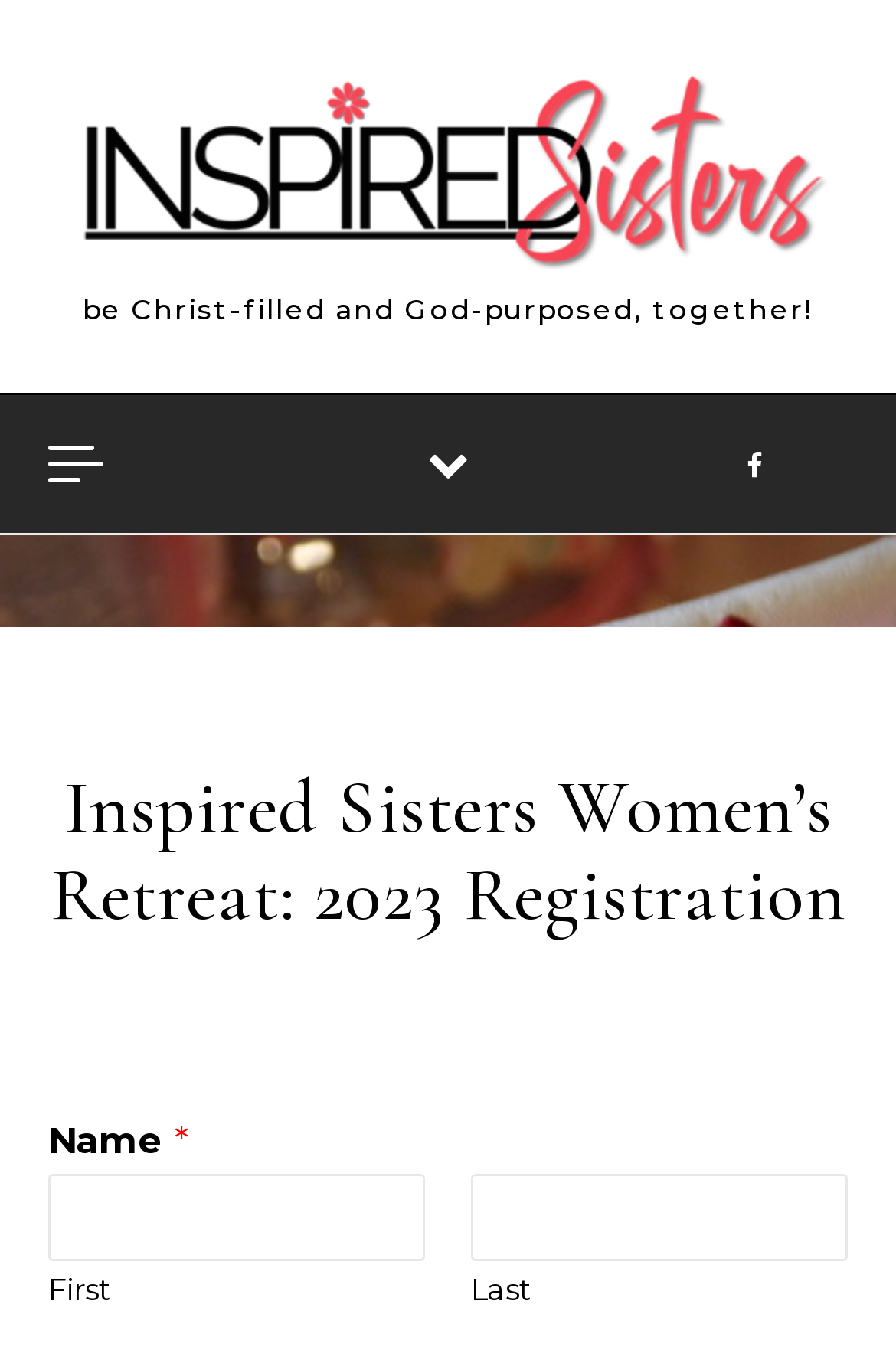Using the description: "parent_node: First name="wpforms[fields][1][first]"", identify the bounding box of the corresponding UI element in the screenshot.

[0.054, 0.868, 0.474, 0.933]